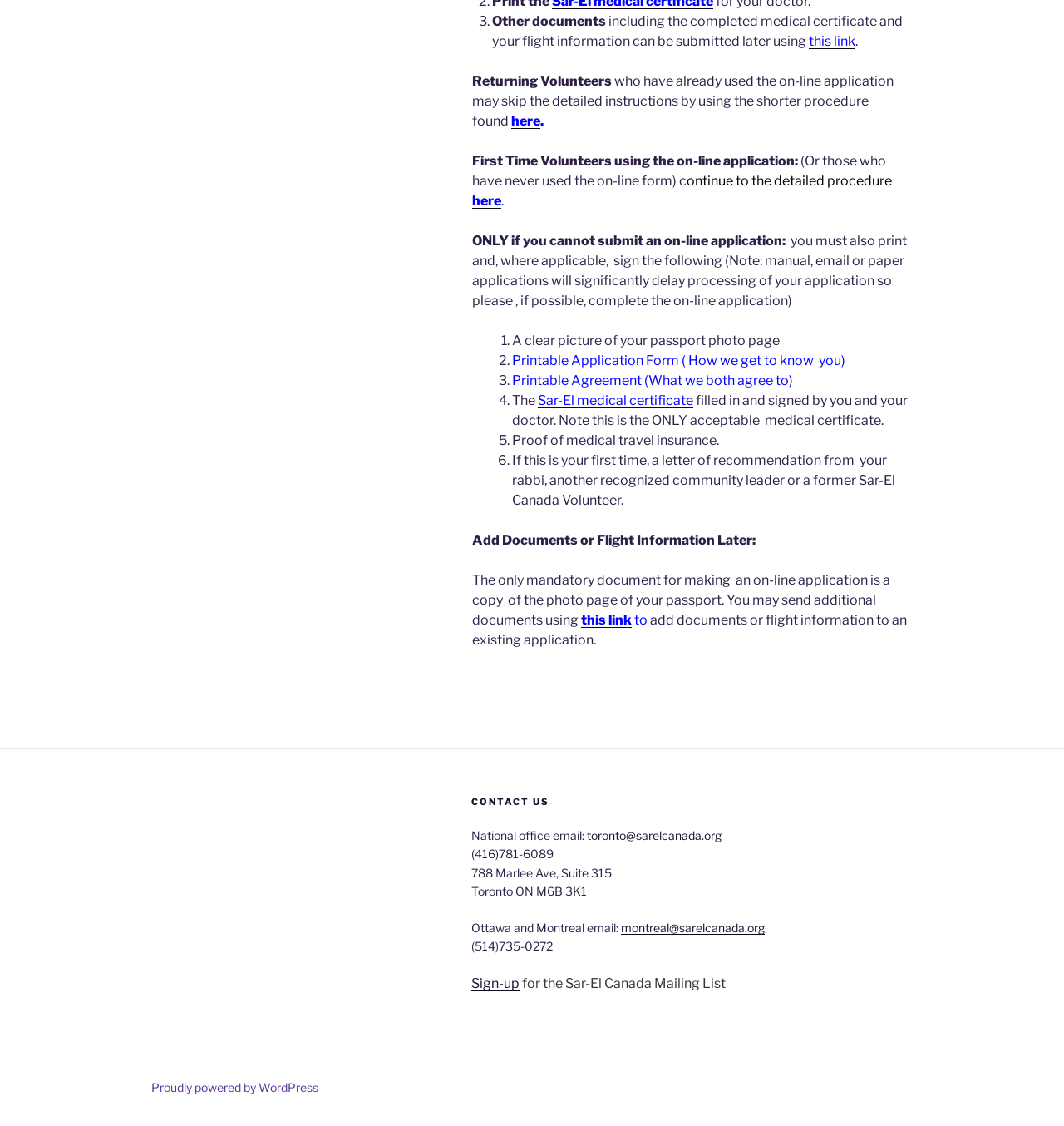Determine the bounding box coordinates of the clickable region to carry out the instruction: "Click the link to sign up for the Sar-El Canada Mailing List".

[0.443, 0.867, 0.488, 0.881]